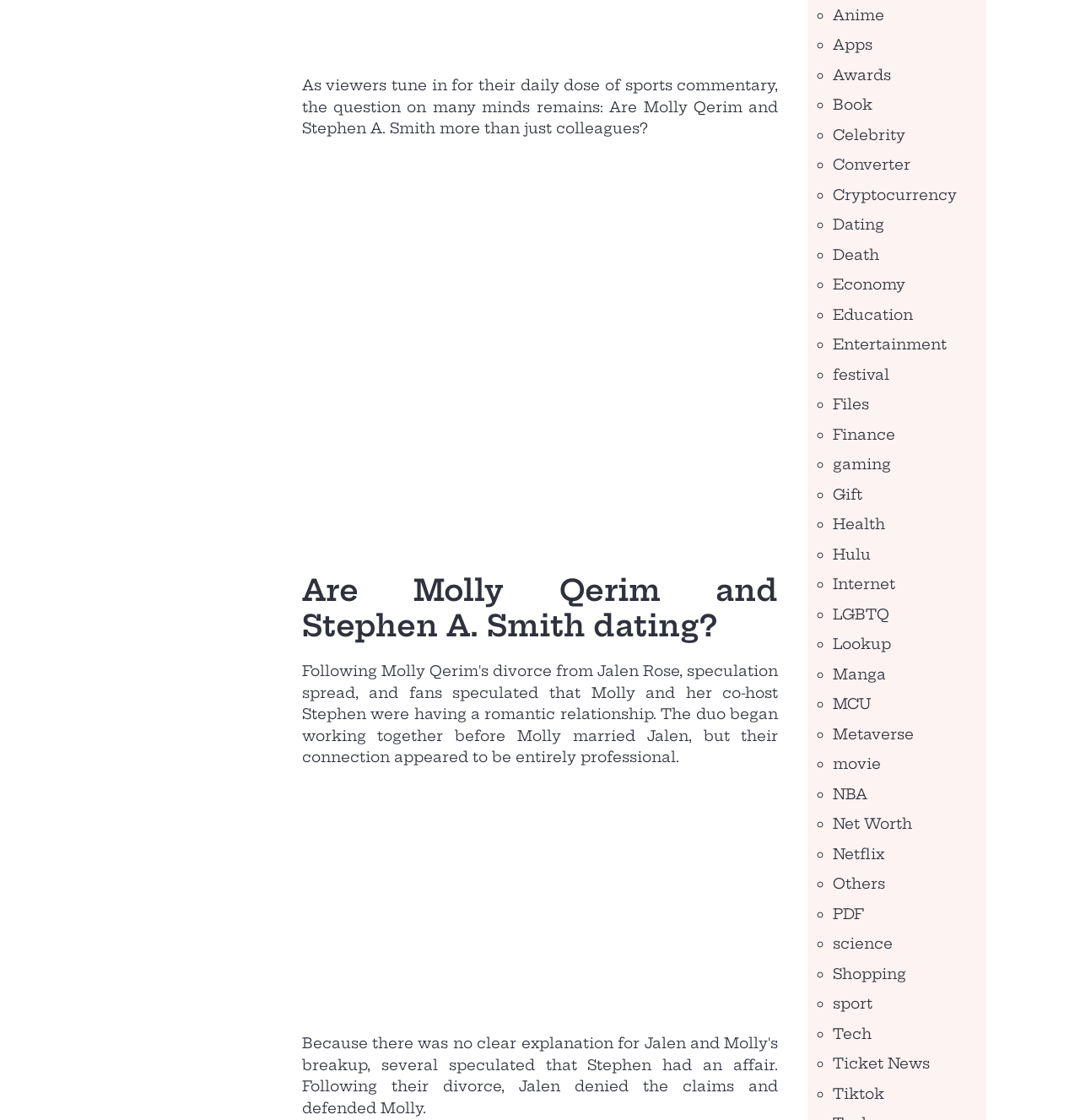Please find the bounding box for the following UI element description. Provide the coordinates in (top-left x, top-left y, bottom-right x, bottom-right y) format, with values between 0 and 1: Gift

[0.771, 0.433, 0.799, 0.449]